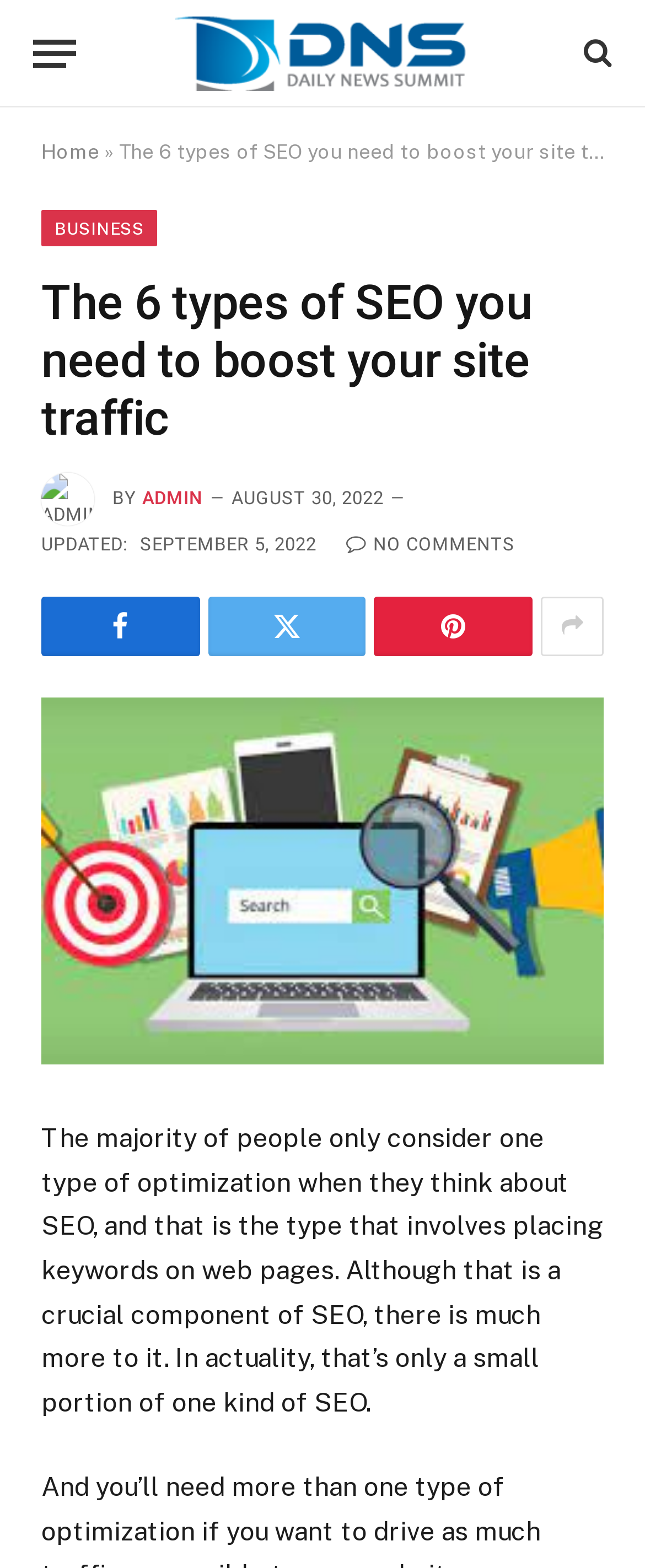Locate the bounding box coordinates of the region to be clicked to comply with the following instruction: "View the profile of ADMIN". The coordinates must be four float numbers between 0 and 1, in the form [left, top, right, bottom].

[0.221, 0.311, 0.315, 0.324]